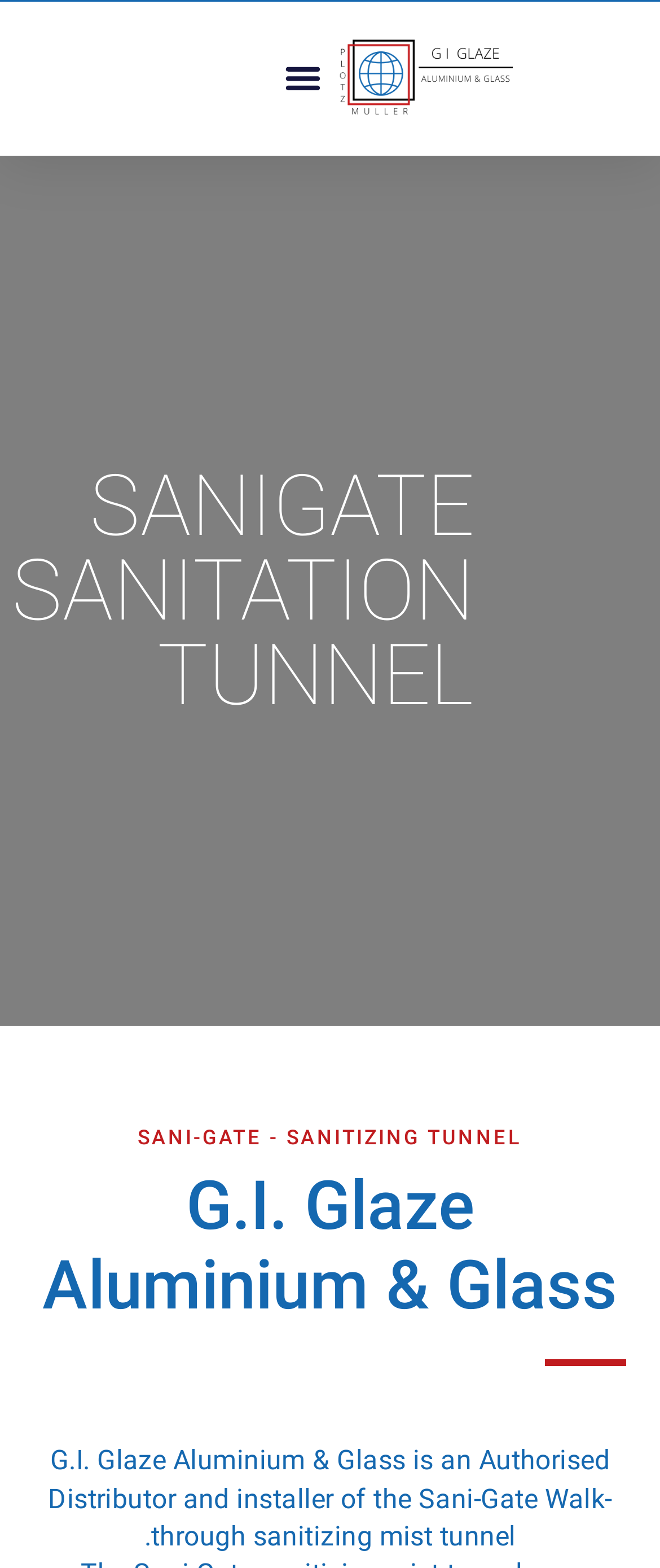Given the element description, predict the bounding box coordinates in the format (top-left x, top-left y, bottom-right x, bottom-right y), using floating point numbers between 0 and 1: alt="giglaze logo 1"

[0.5, 0.023, 0.962, 0.076]